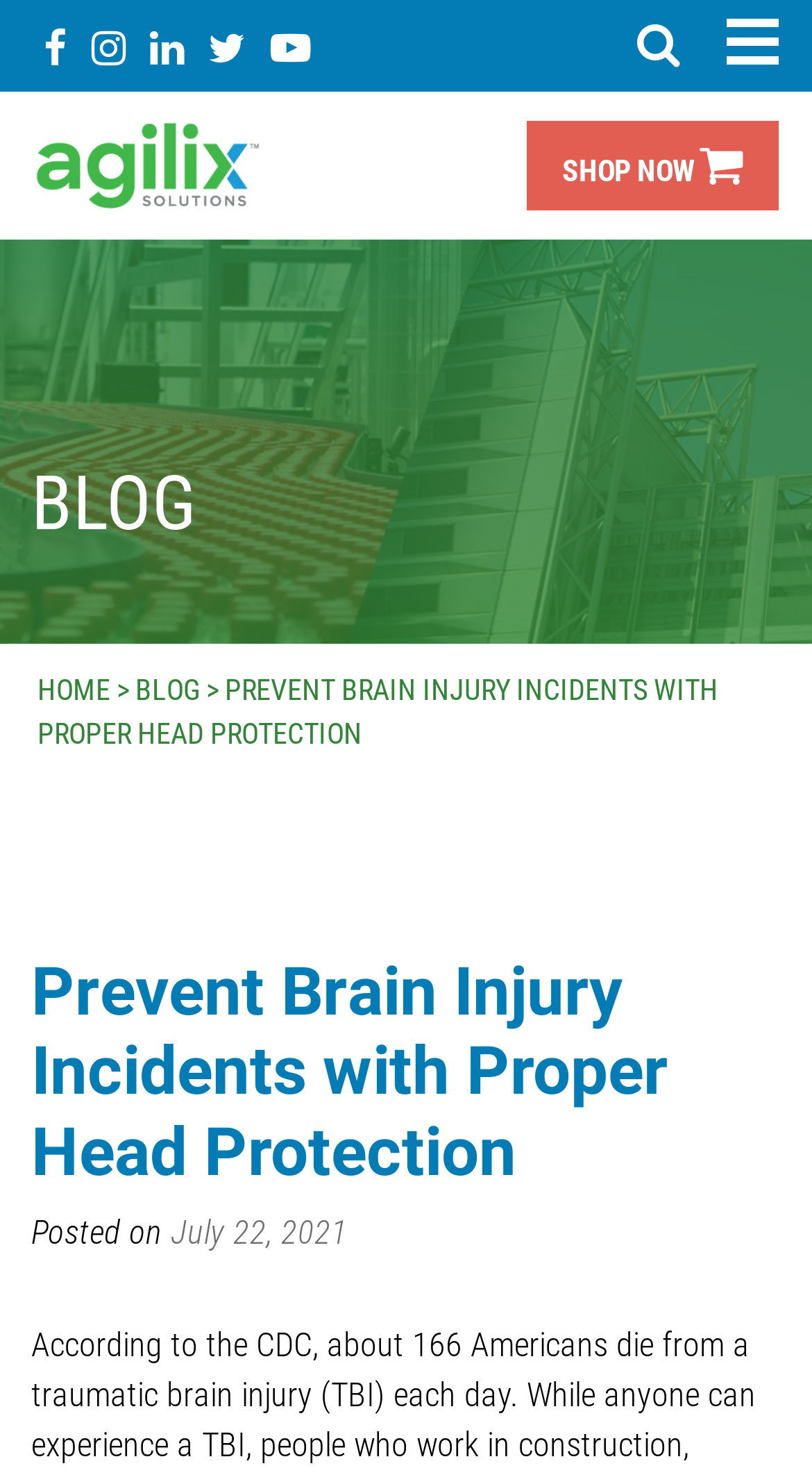What is the company name?
Using the image, answer in one word or phrase.

Agilix Solutions